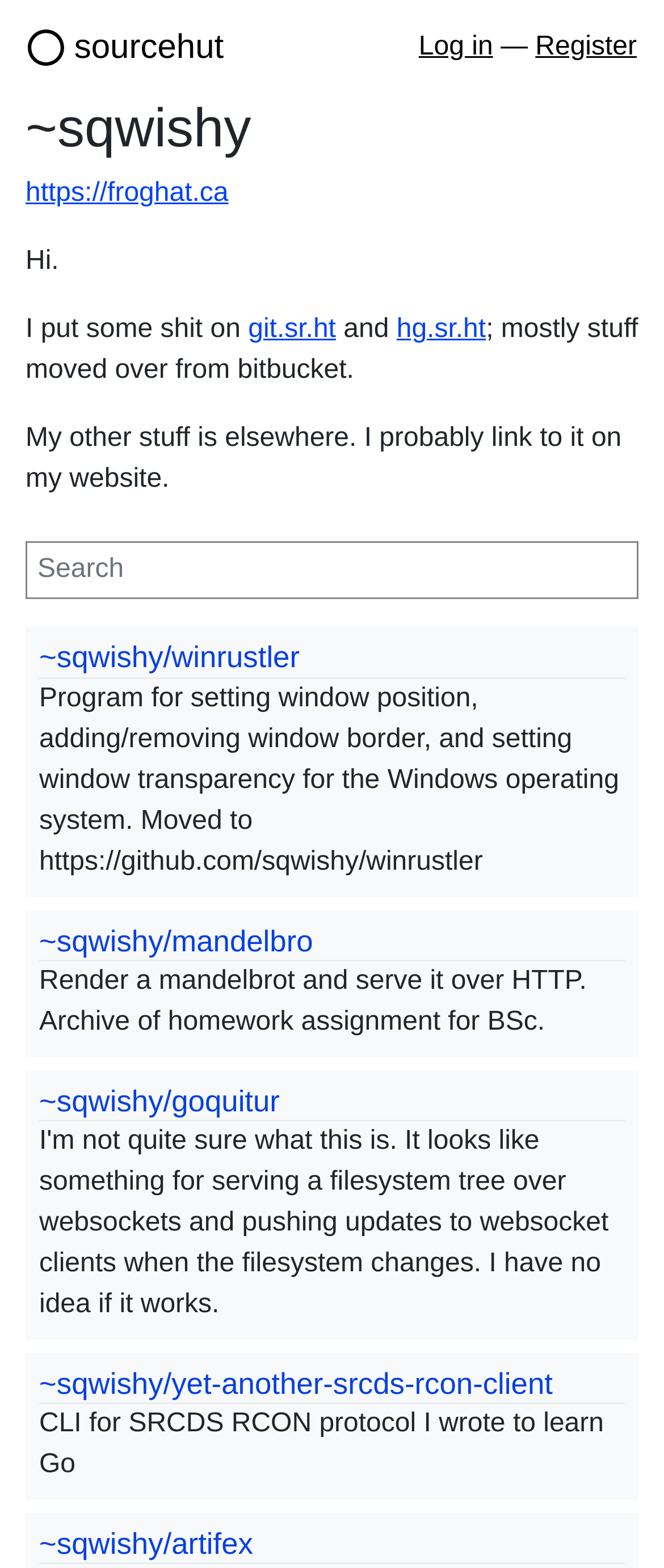Articulate a detailed summary of the webpage's content and design.

The webpage is a personal profile page for a user named ~sqwishy. At the top left, there is a link to "sourcehut" and at the top right, there are links to "Log in" and "Register" with a dash in between. Below these links, there is a heading with the user's name, ~sqwishy.

On the left side of the page, there is a section with a link to "https://froghat.ca" and a brief introduction that says "Hi. I put some shit on git.sr.ht and hg.sr.ht; mostly stuff moved over from bitbucket." Below this, there is a sentence that says "My other stuff is elsewhere. I probably link to it on my website."

Next to this section, there is a search box labeled "Search". Below the search box, there are several sections, each with a heading and a brief description. These sections are arranged vertically and appear to be projects or repositories owned by the user. The first section is about a program called "winrustler" for setting window position and transparency on Windows. The second section is about a project called "mandelbro" that renders a mandelbrot and serves it over HTTP. The third section is about a Go program called "goquitur" that is a CLI for SRCDS RCON protocol. The fourth section is about a project called "yet-another-srcds-rcon-client", which is another CLI for SRCDS RCON protocol. The last section is about a project called "artifex", but its description is not provided.

Each of these sections has a link to the project or repository, and some of them have additional text describing the project. Overall, the page appears to be a showcase of the user's projects and repositories.